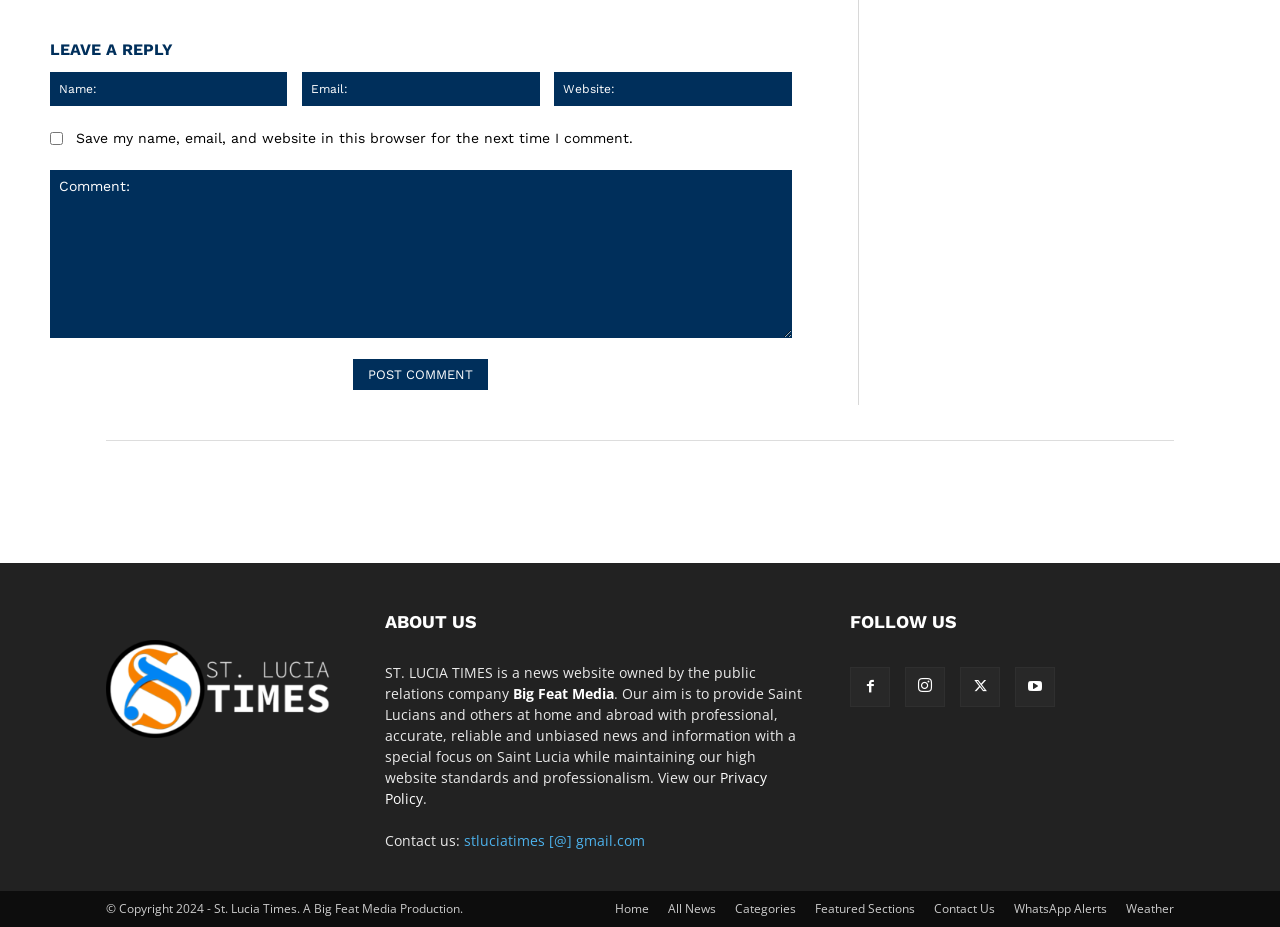Find the bounding box coordinates of the element to click in order to complete this instruction: "Leave a comment". The bounding box coordinates must be four float numbers between 0 and 1, denoted as [left, top, right, bottom].

[0.039, 0.184, 0.619, 0.365]